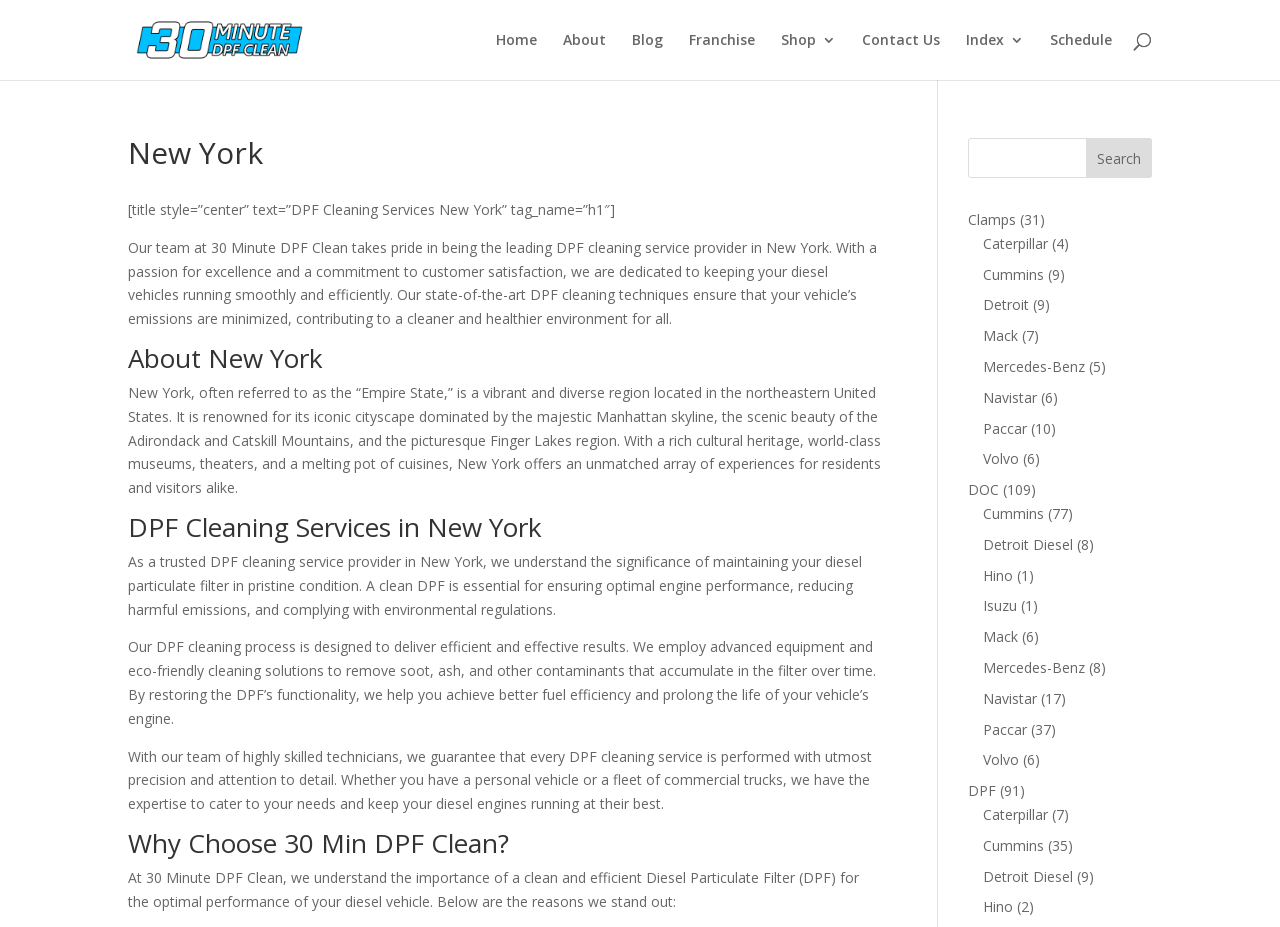How many products are available under the category 'Cummins'?
Please provide a full and detailed response to the question.

The number of products is mentioned next to the link 'Cummins' under the category 'DOC'.